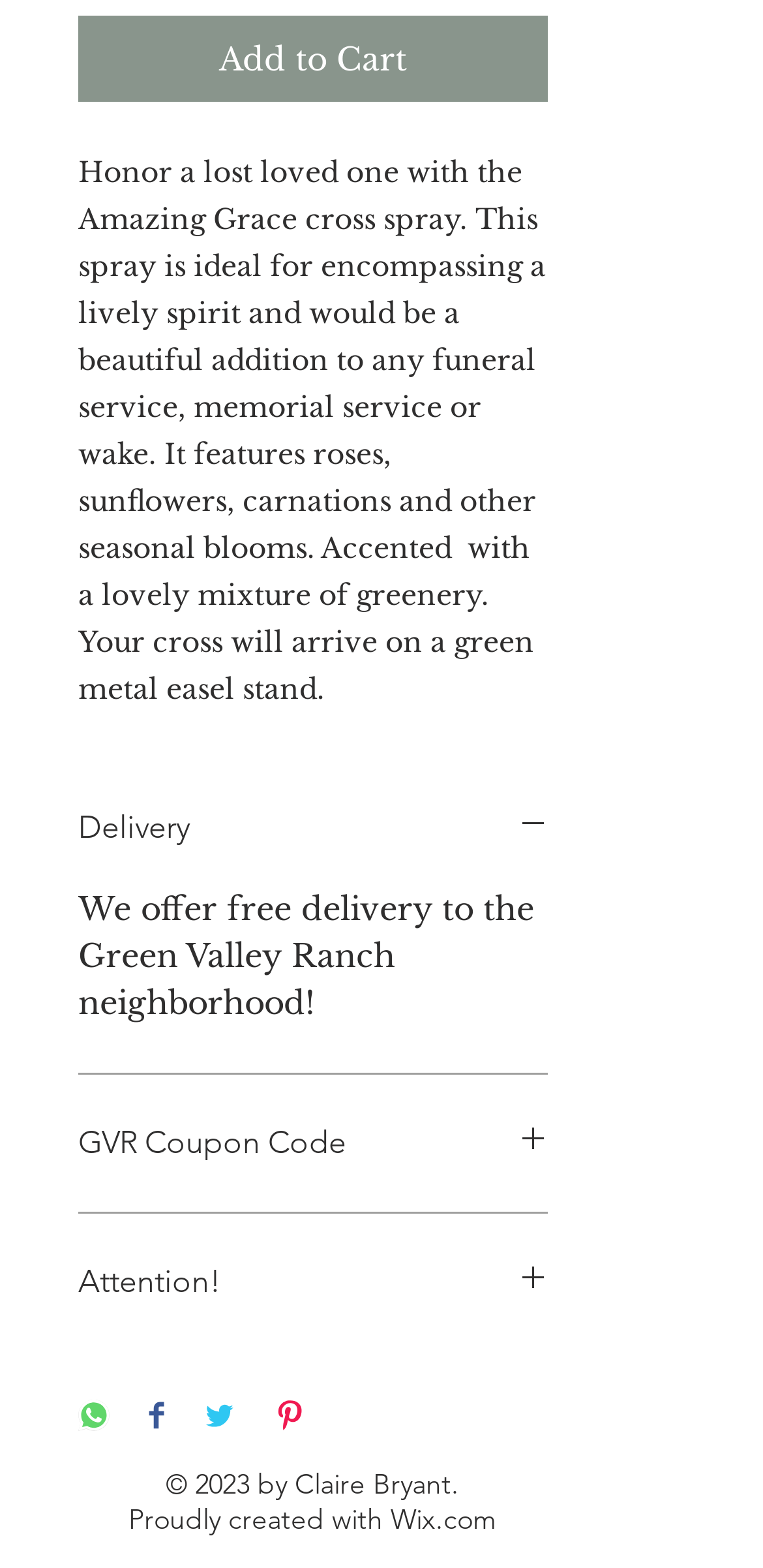Can you show the bounding box coordinates of the region to click on to complete the task described in the instruction: "Visit the website creator's homepage"?

[0.512, 0.957, 0.65, 0.979]